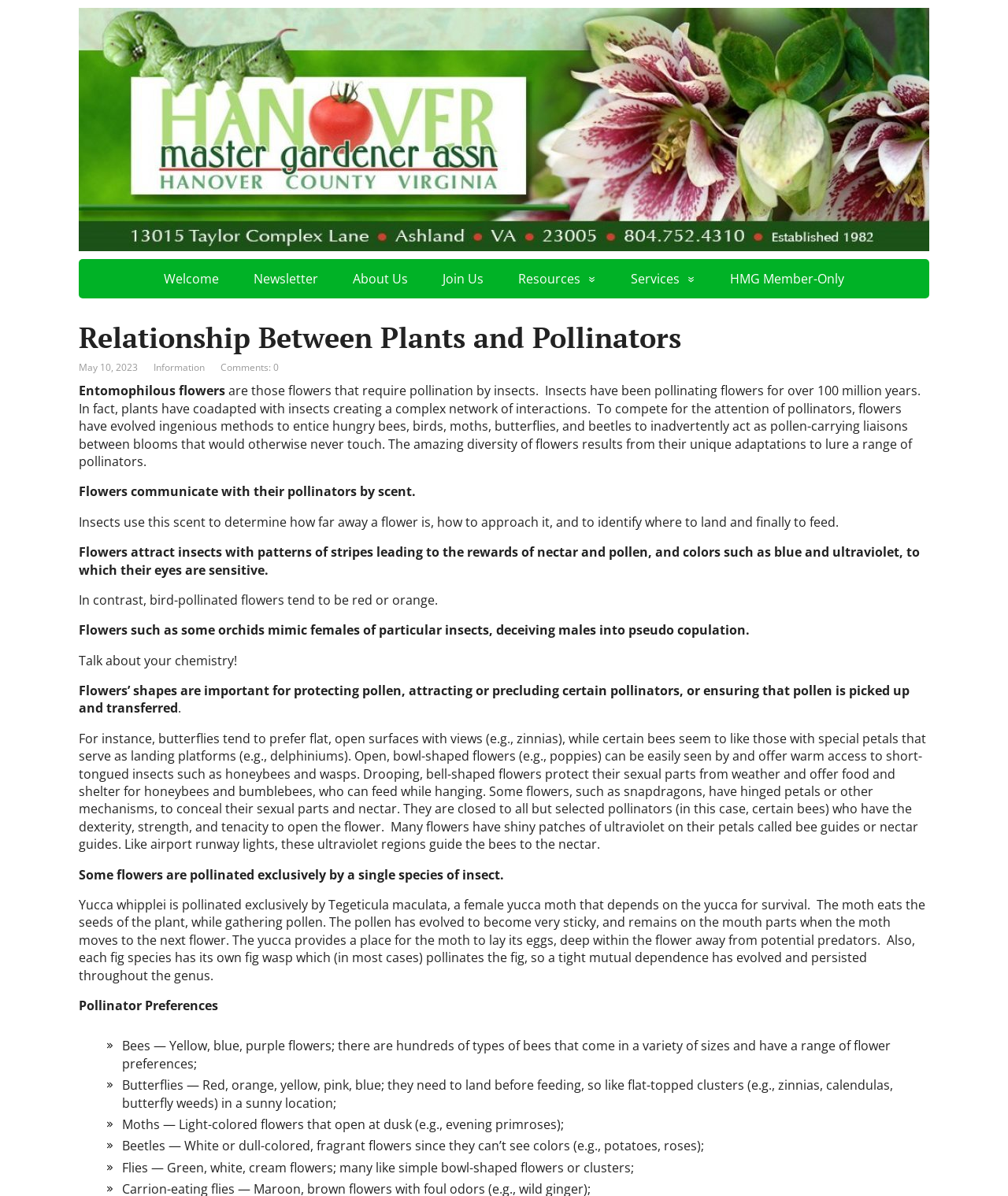What is the text of the webpage's headline?

Relationship Between Plants and Pollinators